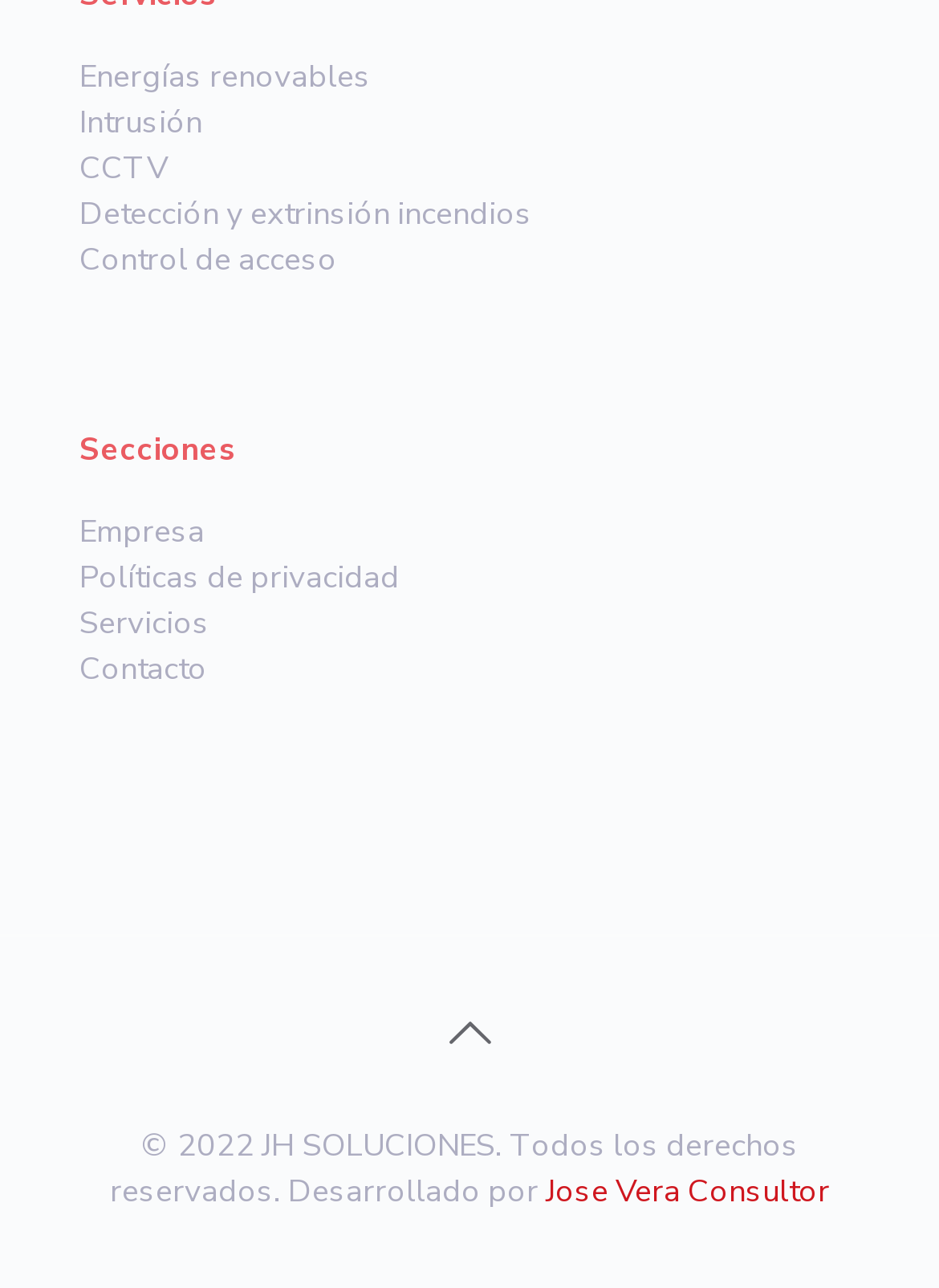Identify the bounding box coordinates necessary to click and complete the given instruction: "View Políticas de privacidad".

[0.085, 0.432, 0.426, 0.465]